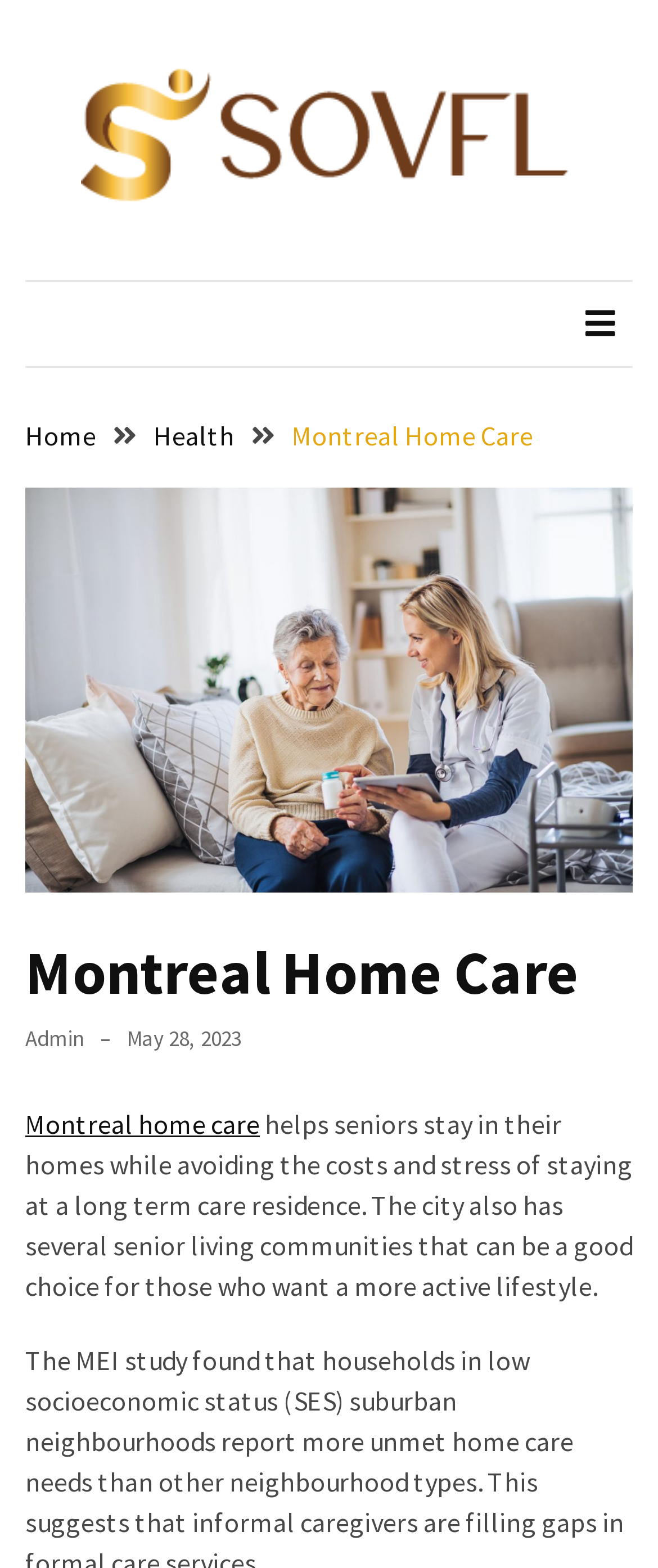Kindly determine the bounding box coordinates for the area that needs to be clicked to execute this instruction: "Click the ' Sovfl' link".

[0.123, 0.145, 0.333, 0.194]